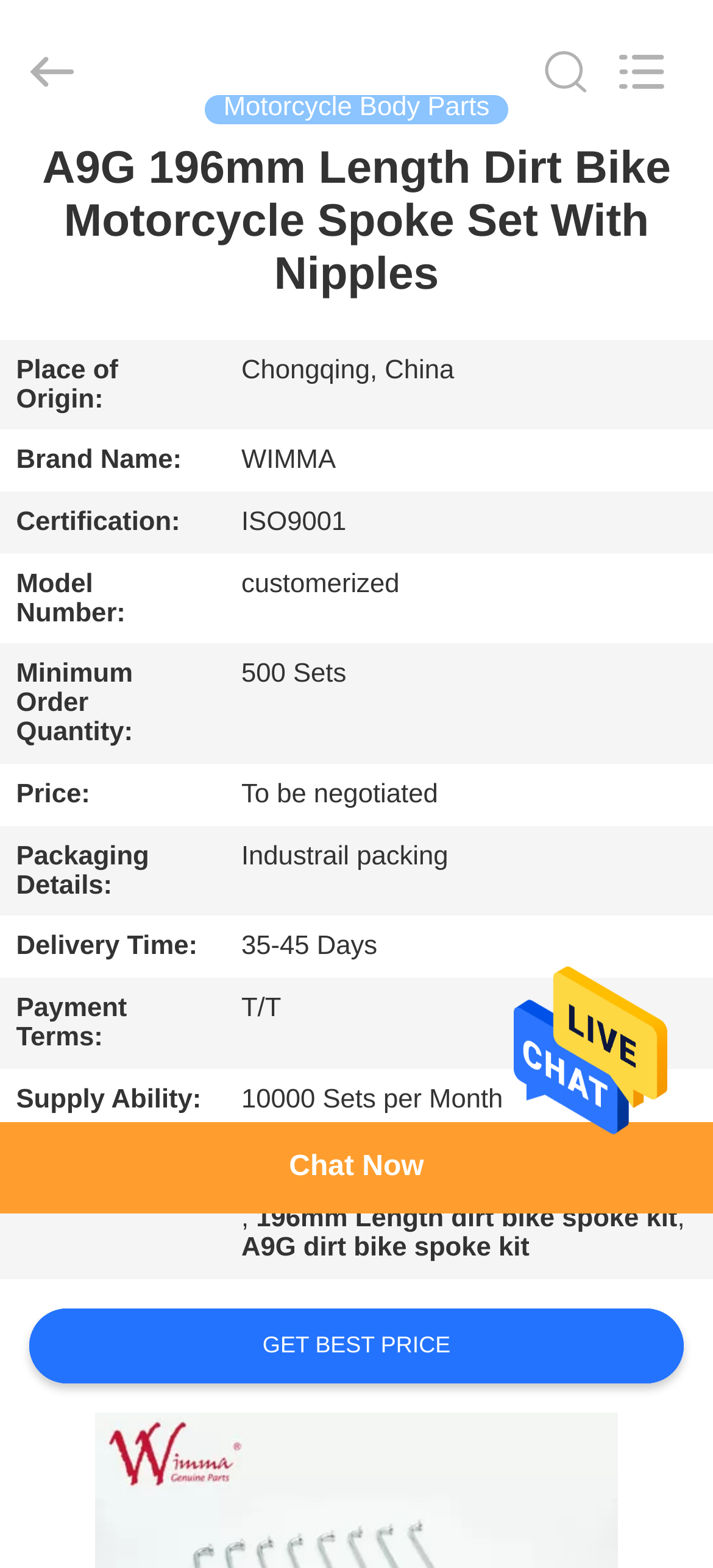From the image, can you give a detailed response to the question below:
What is the payment term for this product?

The payment term for this product can be found in the table on the webpage, specifically in the row with the header 'Payment Terms:' and the corresponding grid cell contains the text 'T/T'.